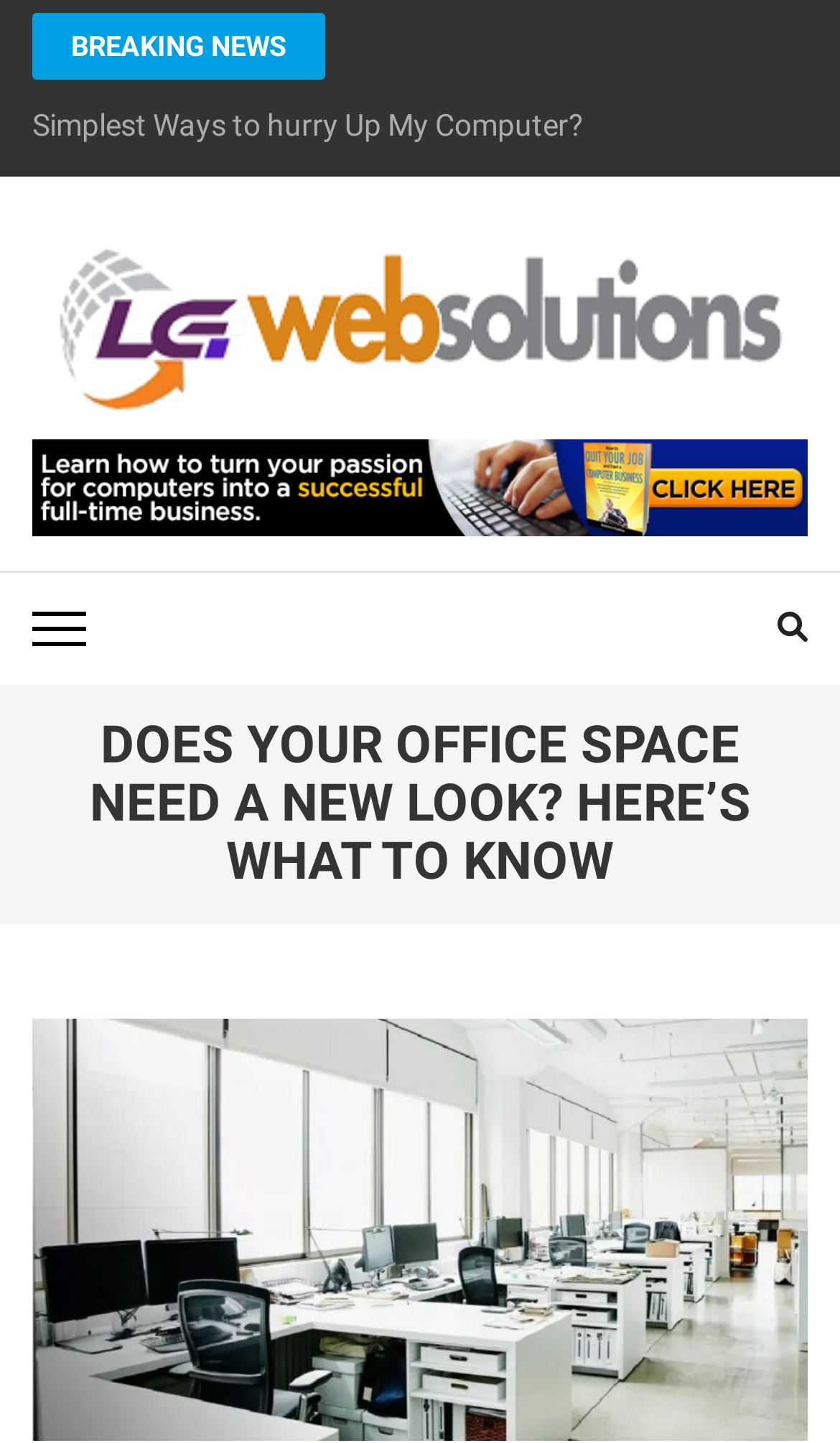How many links are in the top navigation bar?
Answer the question with as much detail as you can, using the image as a reference.

I counted the number of link elements on the top navigation bar by looking at the bounding box coordinates and determining their vertical positions. There are three links: one with the text 'BREAKING NEWS', one with the text 'Lg Web Solutions – Find Useful Blogs with', and one with the text 'LG WEB SOLUTIONS – FIND USEFUL BLOGS WITH'.